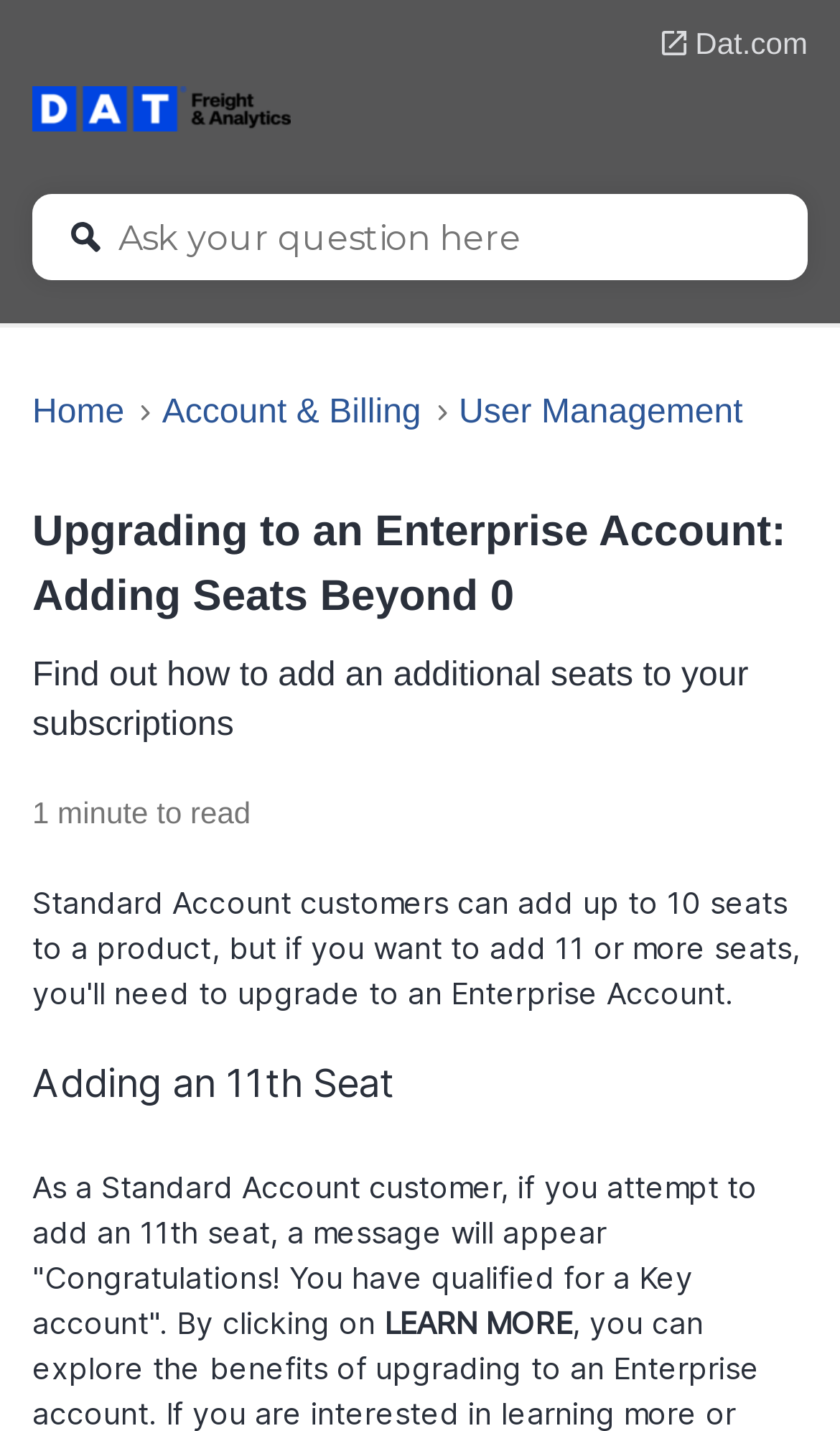Identify the bounding box of the UI component described as: "name="term" placeholder="Ask your question here"".

[0.141, 0.148, 0.872, 0.183]